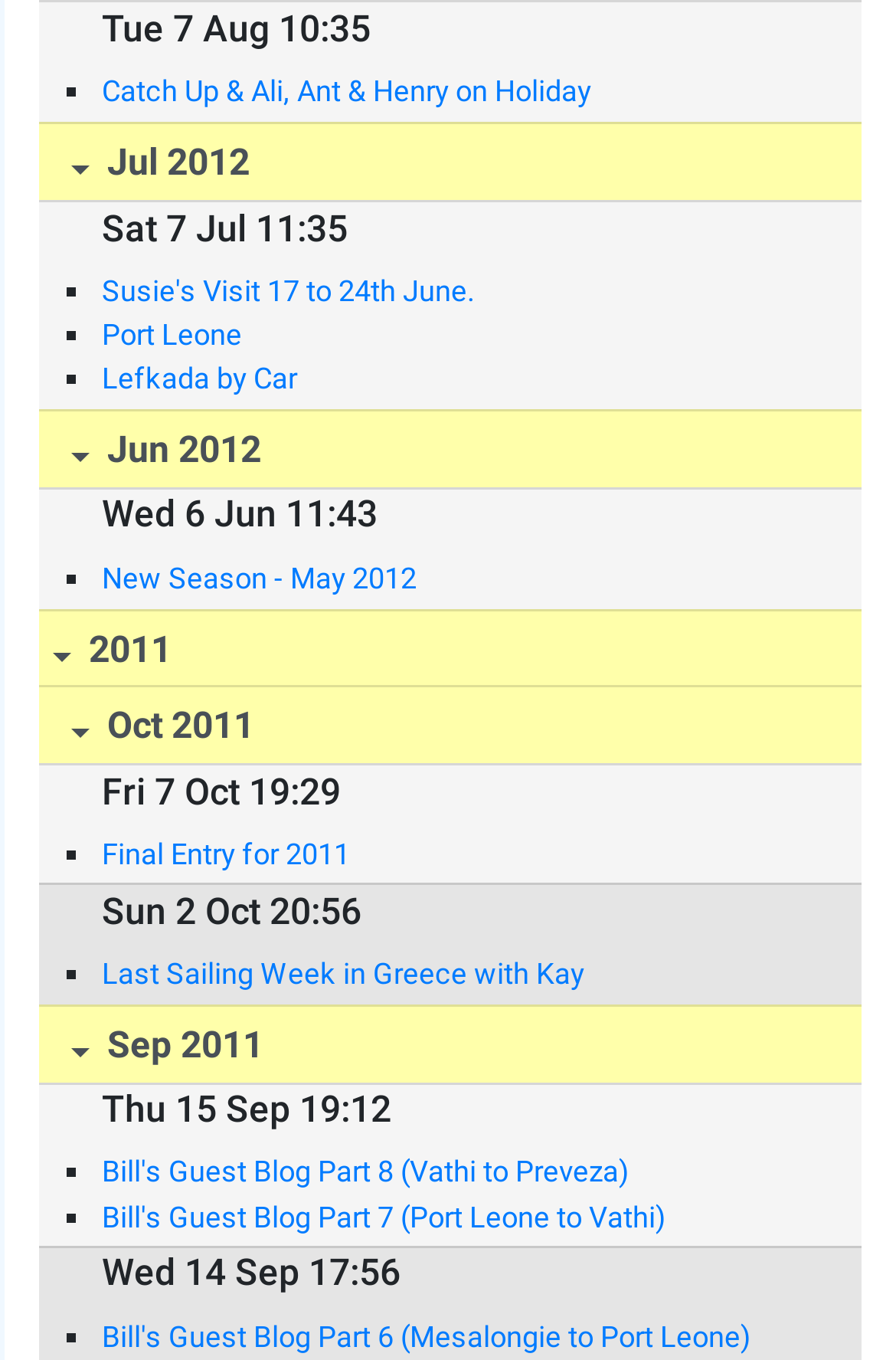Please locate the bounding box coordinates of the element that should be clicked to achieve the given instruction: "View the 'How to Fix a Rubik’s Cube' tutorial".

None